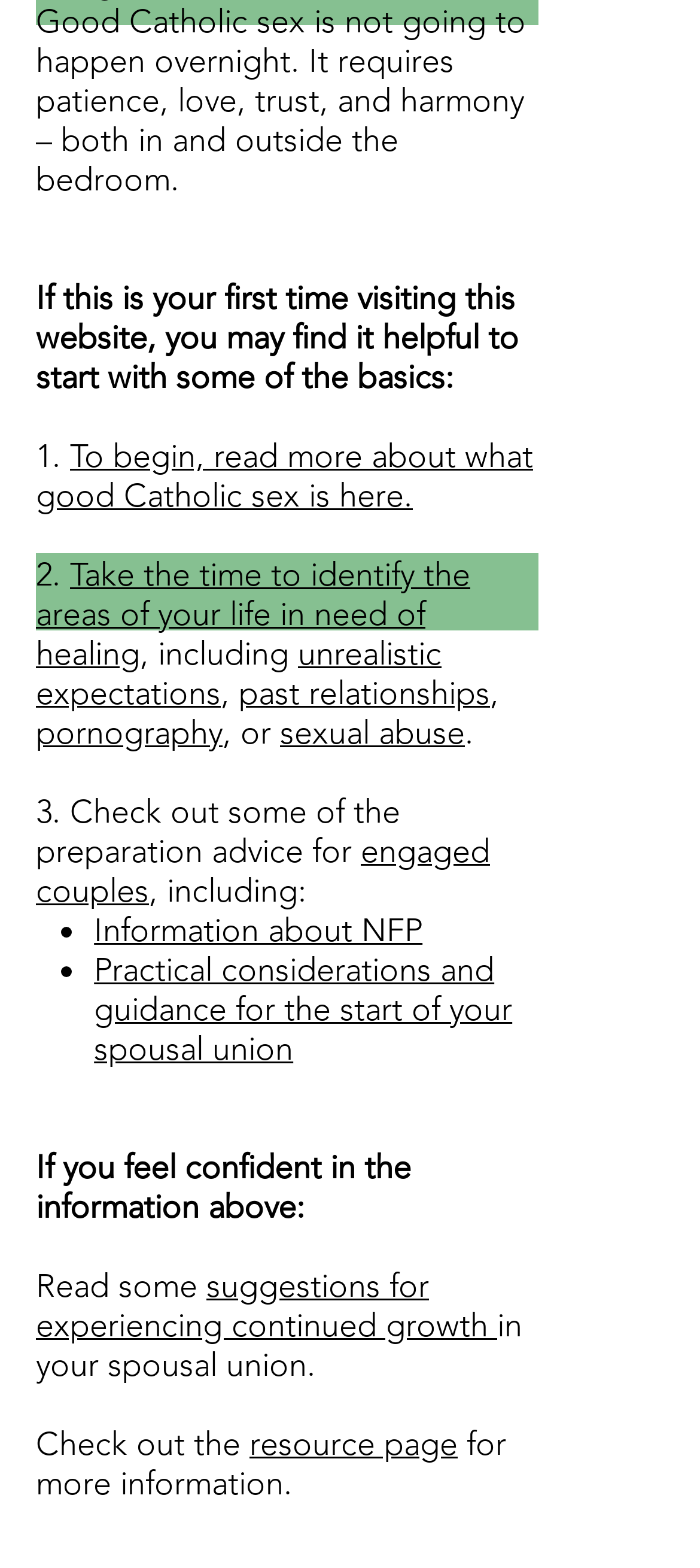Could you highlight the region that needs to be clicked to execute the instruction: "Take the time to identify the areas of your life in need of healing"?

[0.051, 0.354, 0.672, 0.43]